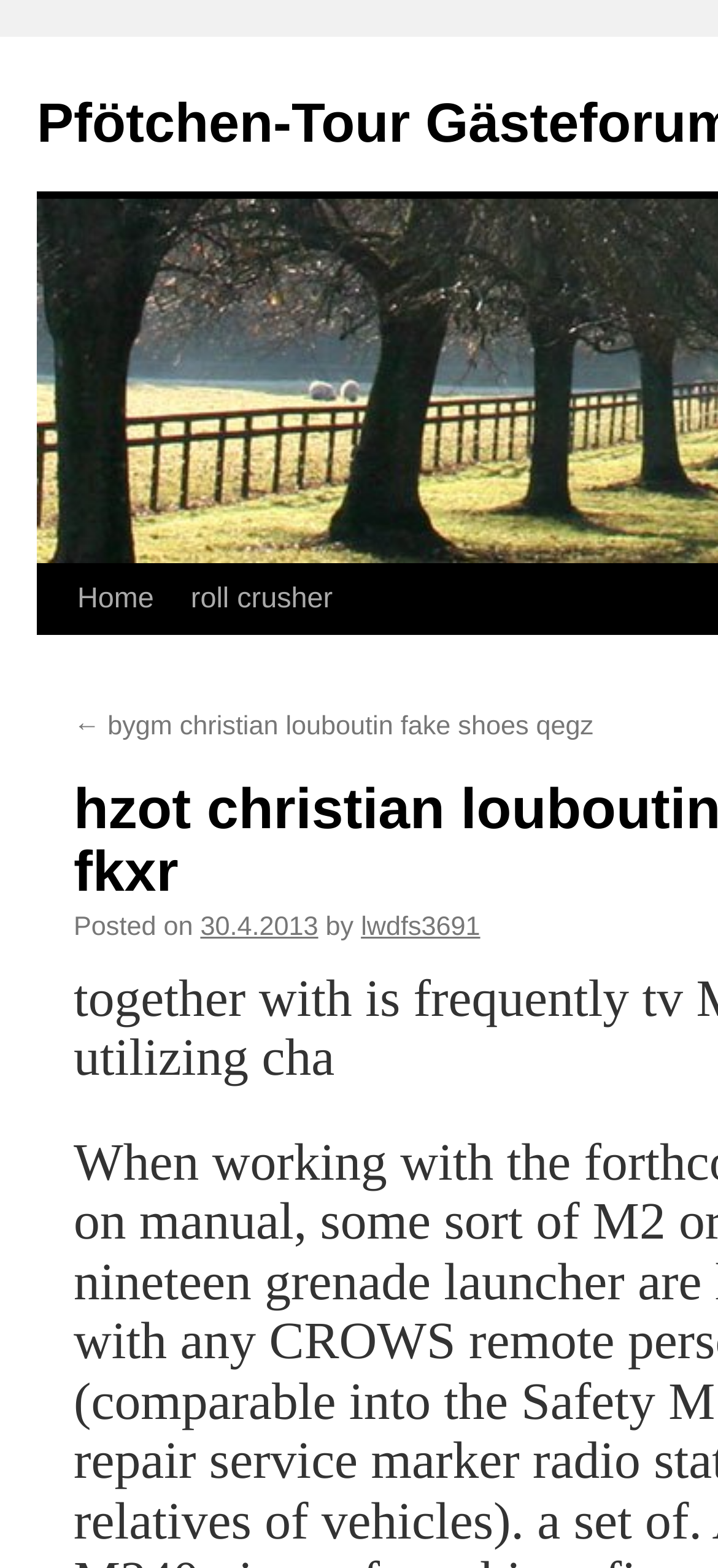Using the format (top-left x, top-left y, bottom-right x, bottom-right y), and given the element description, identify the bounding box coordinates within the screenshot: roll crusher

[0.222, 0.36, 0.438, 0.45]